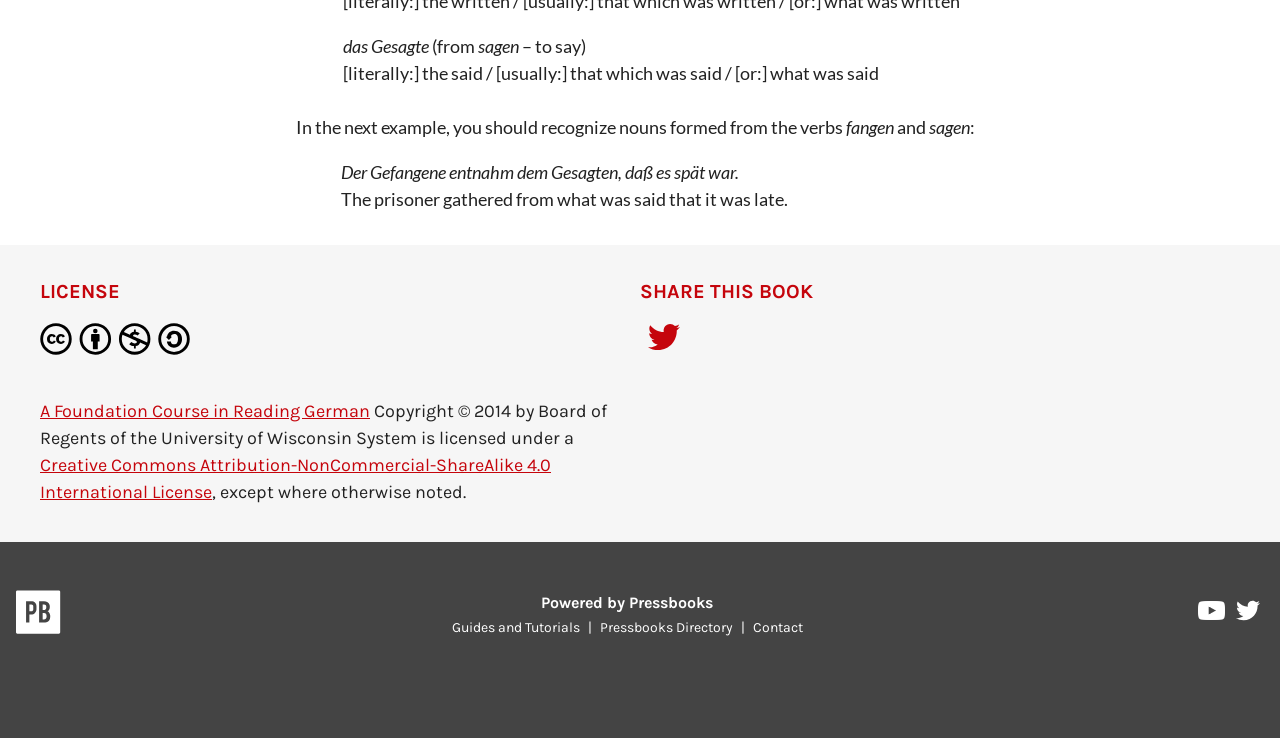What is the language being taught?
Based on the image, provide your answer in one word or phrase.

German